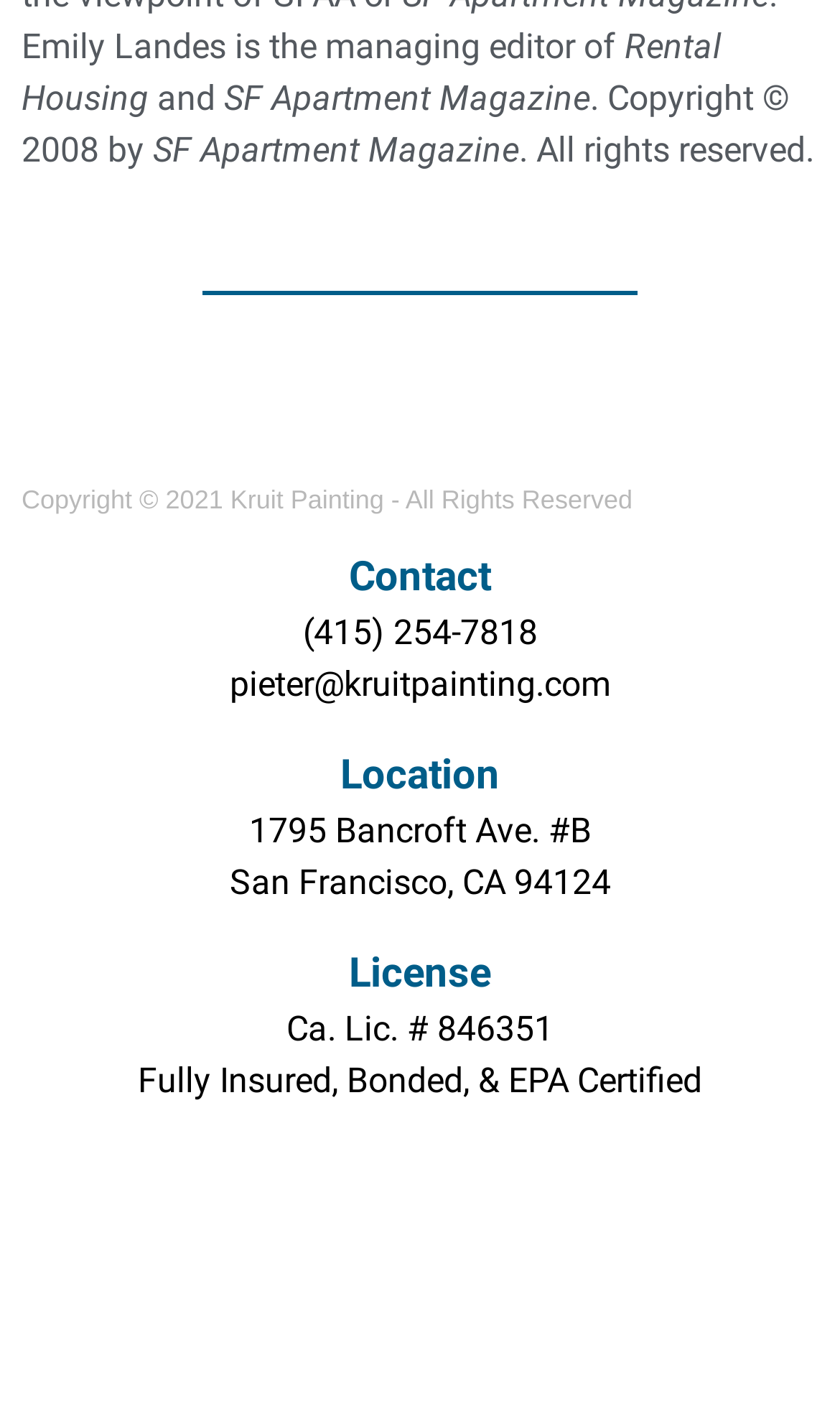Please locate the UI element described by "San Francisco, CA 94124" and provide its bounding box coordinates.

[0.026, 0.608, 0.974, 0.644]